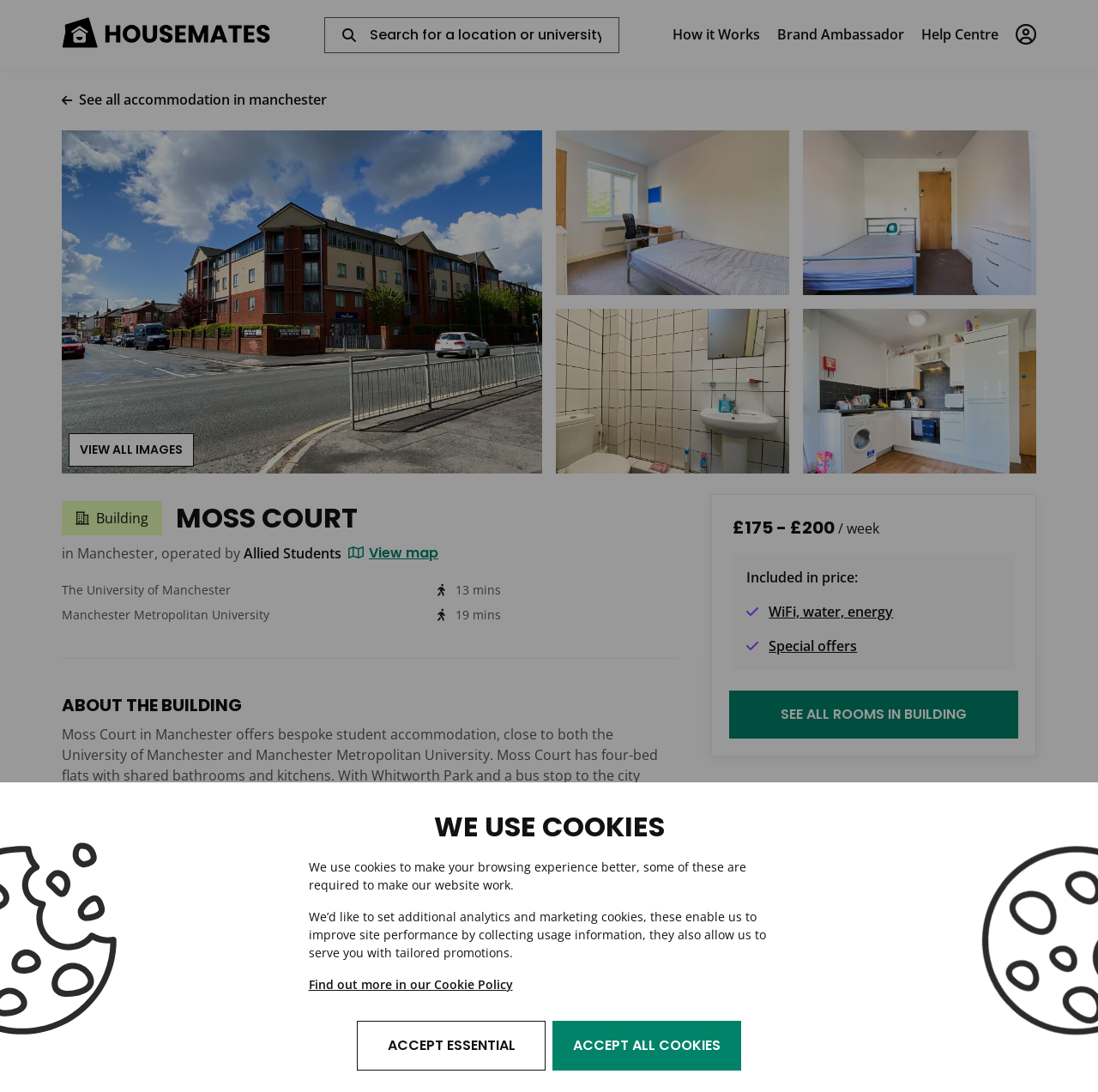Please identify the bounding box coordinates of the element's region that should be clicked to execute the following instruction: "Search for a property by location or university". The bounding box coordinates must be four float numbers between 0 and 1, i.e., [left, top, right, bottom].

[0.33, 0.023, 0.554, 0.042]